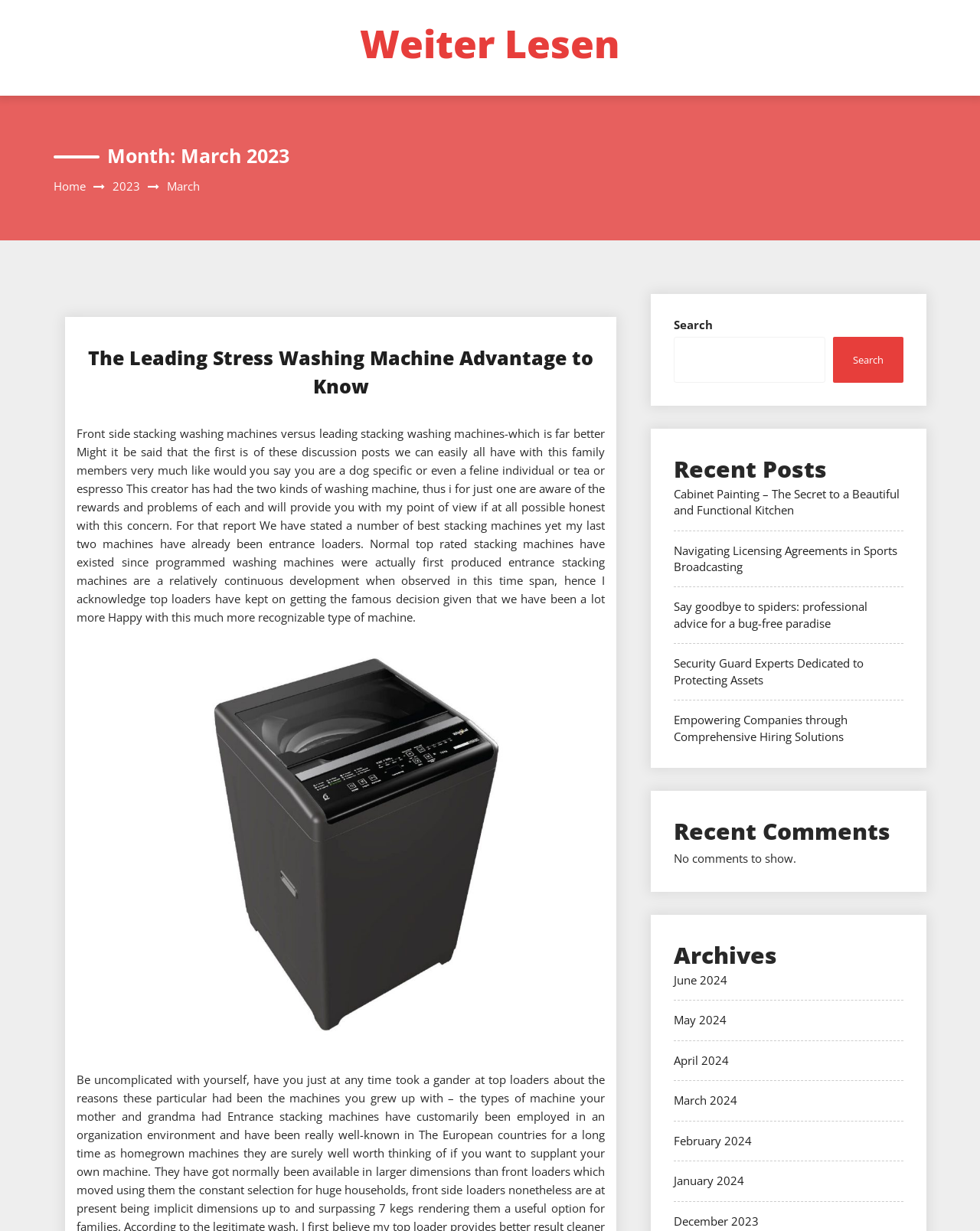Illustrate the webpage's structure and main components comprehensively.

The webpage appears to be a blog or news website, with a focus on various topics. At the top, there is a heading "Weiter Lesen" (which means "Read more" in German) and a link with the same text. Below this, there is a heading "Month: March 2023" with links to "Home" and "2023", as well as a static text "March".

The main content of the page is divided into sections. The first section has a heading "The Leading Stress Washing Machine Advantage to Know" with a link to the same title. Below this, there is a long paragraph of text discussing the advantages of front-loading washing machines versus top-loading washing machines. To the right of this text, there is an image of a washing machine.

Above the text, there is a search bar with a button and a static text "Search". Below the text, there are several links to recent posts, including "Cabinet Painting – The Secret to a Beautiful and Functional Kitchen", "Navigating Licensing Agreements in Sports Broadcasting", and others.

Further down the page, there are sections for "Recent Comments" and "Archives". The "Recent Comments" section has a static text "No comments to show." The "Archives" section has links to various months, including June 2024, May 2024, and others, going back to December 2023.

Overall, the webpage appears to be a blog or news website with a focus on various topics, including household appliances, sports broadcasting, and more.